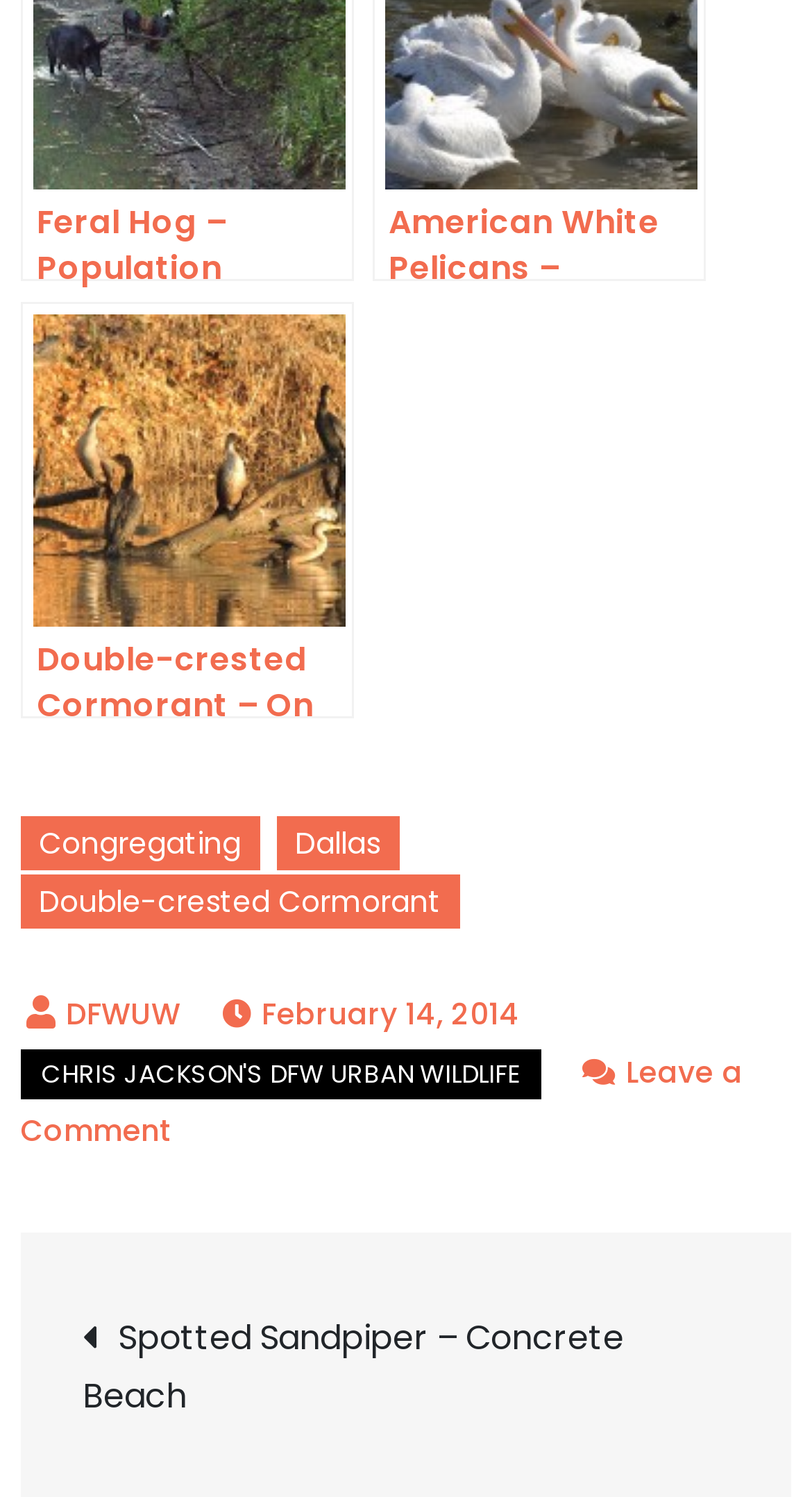Please locate the bounding box coordinates of the element's region that needs to be clicked to follow the instruction: "Read post about Congregating". The bounding box coordinates should be provided as four float numbers between 0 and 1, i.e., [left, top, right, bottom].

[0.025, 0.546, 0.32, 0.582]